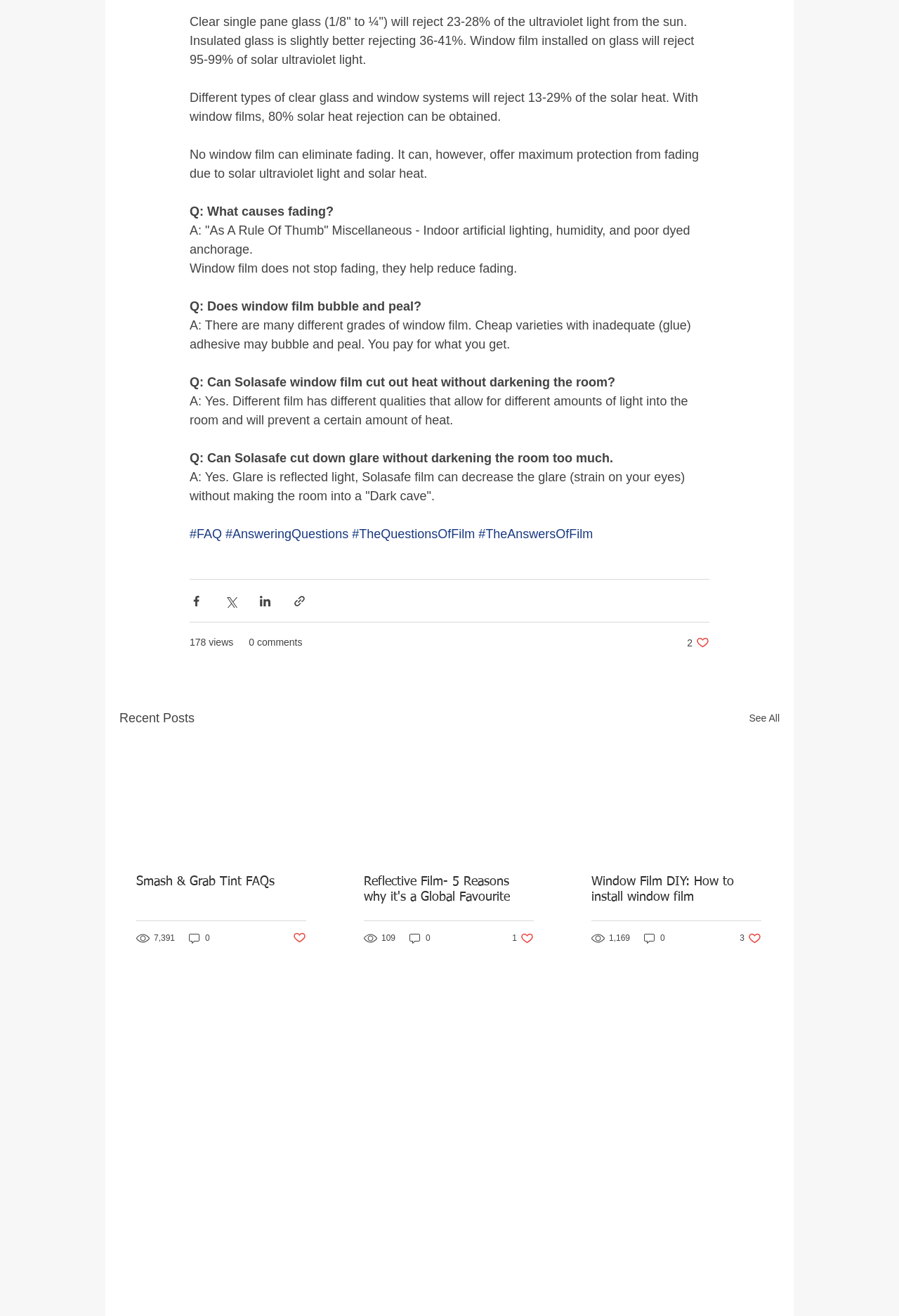Can you determine the bounding box coordinates of the area that needs to be clicked to fulfill the following instruction: "See all recent posts"?

[0.833, 0.538, 0.867, 0.554]